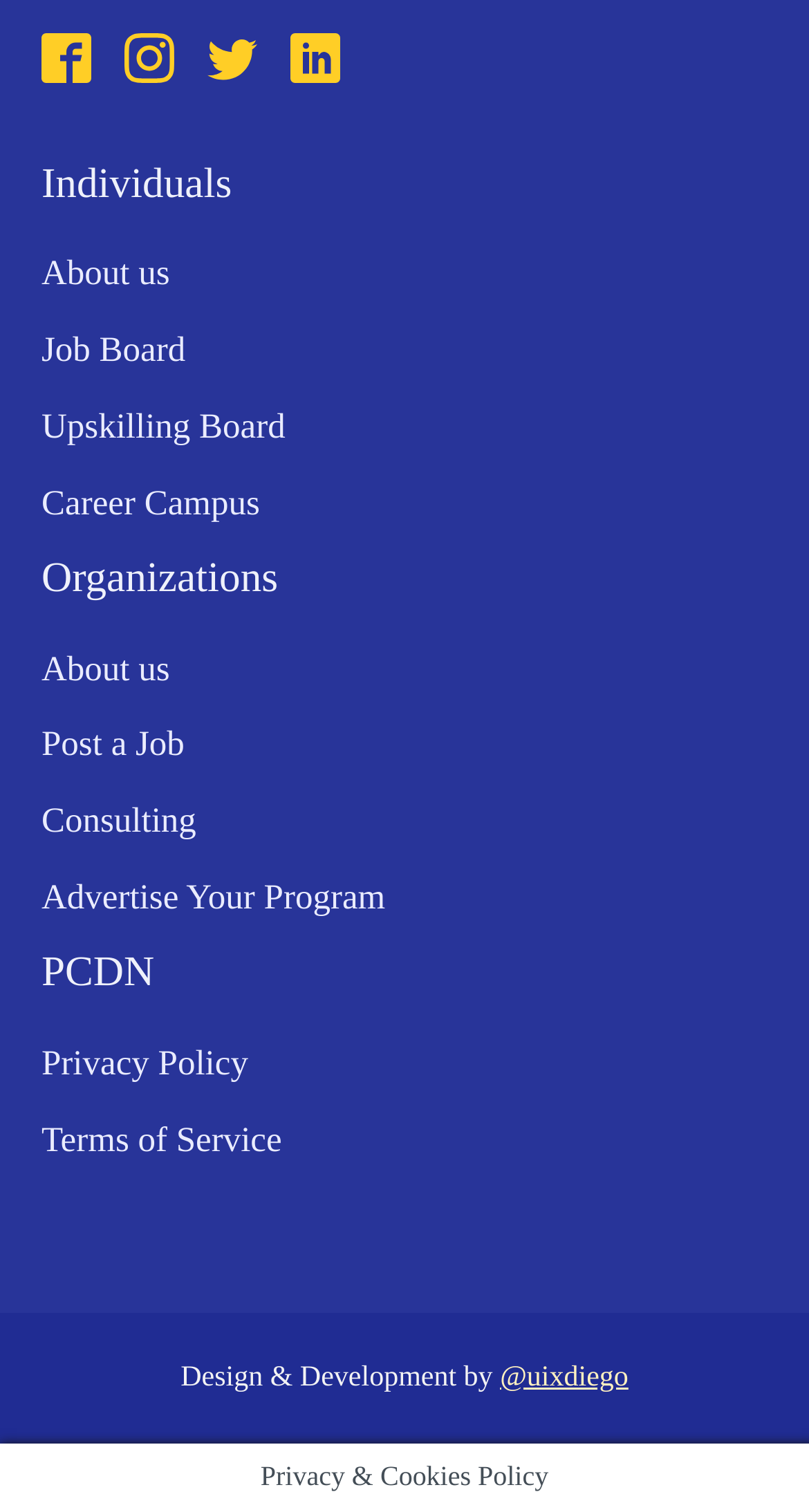Please specify the coordinates of the bounding box for the element that should be clicked to carry out this instruction: "Learn about us". The coordinates must be four float numbers between 0 and 1, formatted as [left, top, right, bottom].

[0.051, 0.157, 0.353, 0.207]